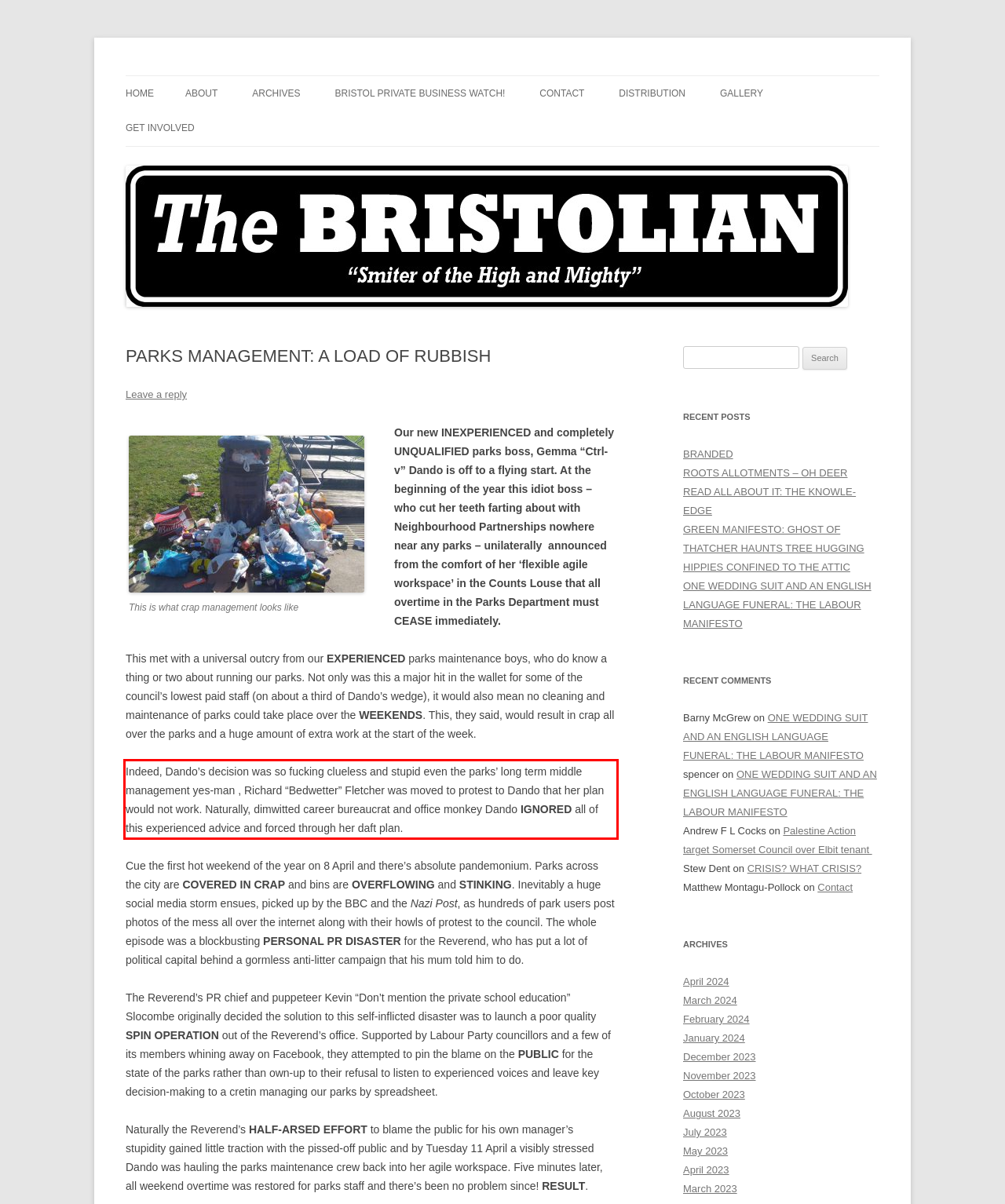Look at the webpage screenshot and recognize the text inside the red bounding box.

Indeed, Dando’s decision was so fucking clueless and stupid even the parks’ long term middle management yes-man , Richard “Bedwetter” Fletcher was moved to protest to Dando that her plan would not work. Naturally, dimwitted career bureaucrat and office monkey Dando IGNORED all of this experienced advice and forced through her daft plan.